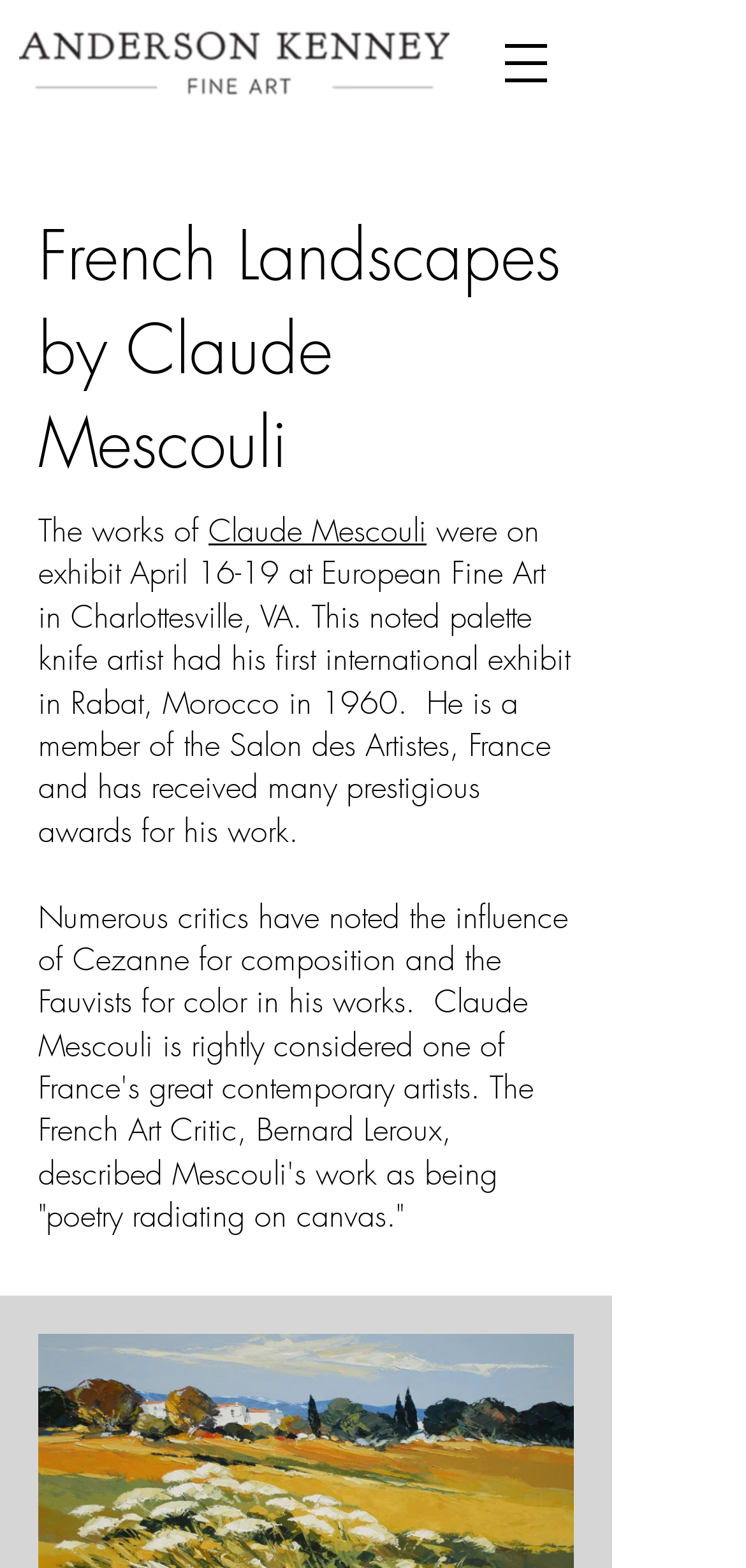What is the type of knife used by the artist in his work? Examine the screenshot and reply using just one word or a brief phrase.

Palette knife